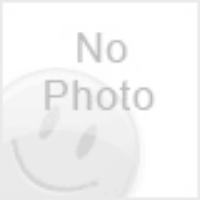Describe every detail you can see in the image.

The image depicts a placeholder graphic commonly used when no specific image is available. This particular instance is associated with the listing of a "350mm Horizontal Multi-Layer Tapping Machine Water Bottle Filling And Capping Machine" for sale, highlighting its relevance to machinery and equipment in manufacturing. The surrounding context suggests it is part of a catalog or marketplace for industrial equipment, likely featuring detailed specifications and contact information for Jiangsu Hopda Machinery Co., Ltd., based in China.